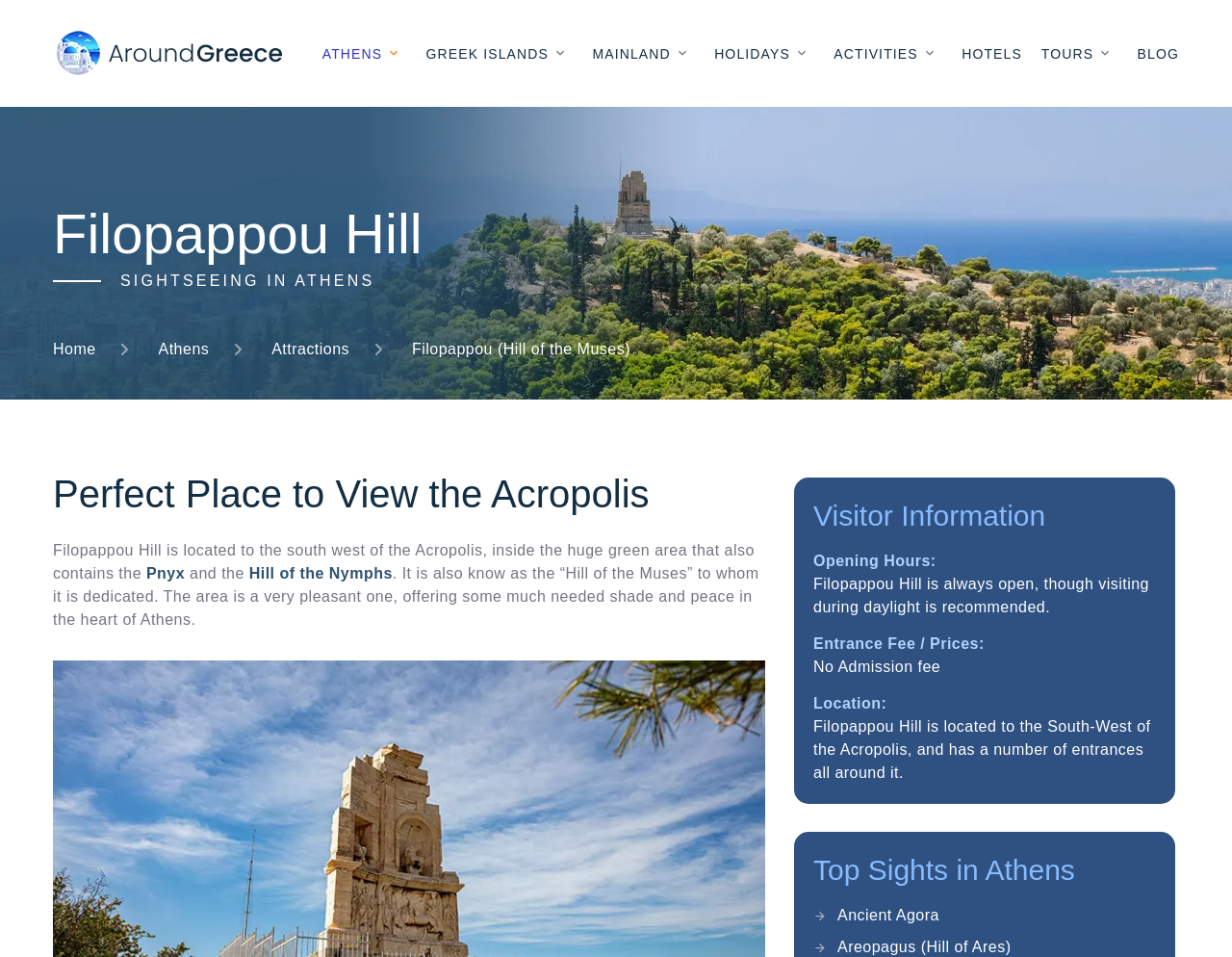Please mark the bounding box coordinates of the area that should be clicked to carry out the instruction: "Visit Ancient Agora".

[0.68, 0.948, 0.762, 0.965]